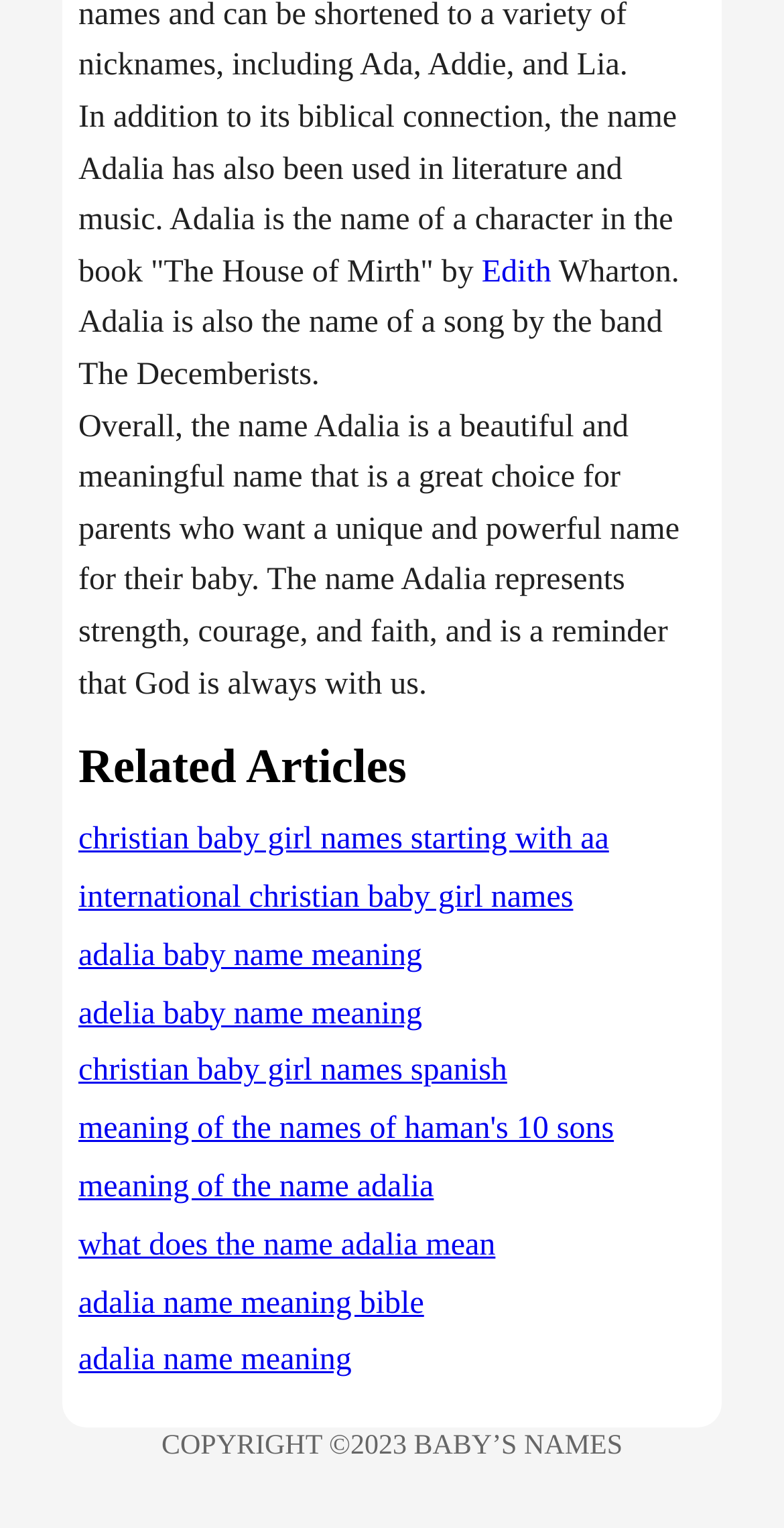Identify the bounding box coordinates for the element you need to click to achieve the following task: "Learn about the name Adalia and its biblical meaning". The coordinates must be four float values ranging from 0 to 1, formatted as [left, top, right, bottom].

[0.1, 0.841, 0.541, 0.864]